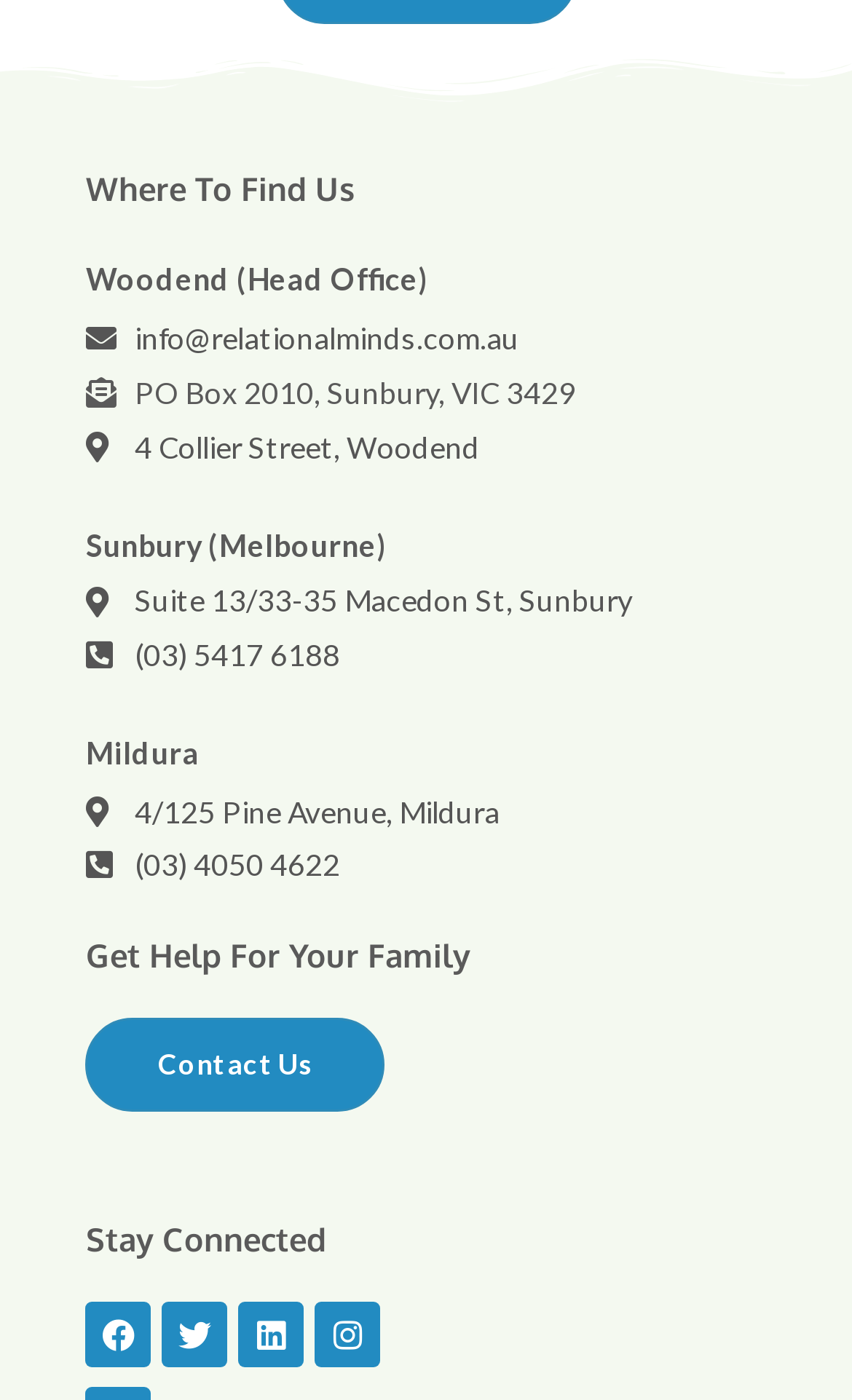Locate the bounding box coordinates of the clickable area needed to fulfill the instruction: "Contact us for family help".

[0.101, 0.727, 0.452, 0.794]